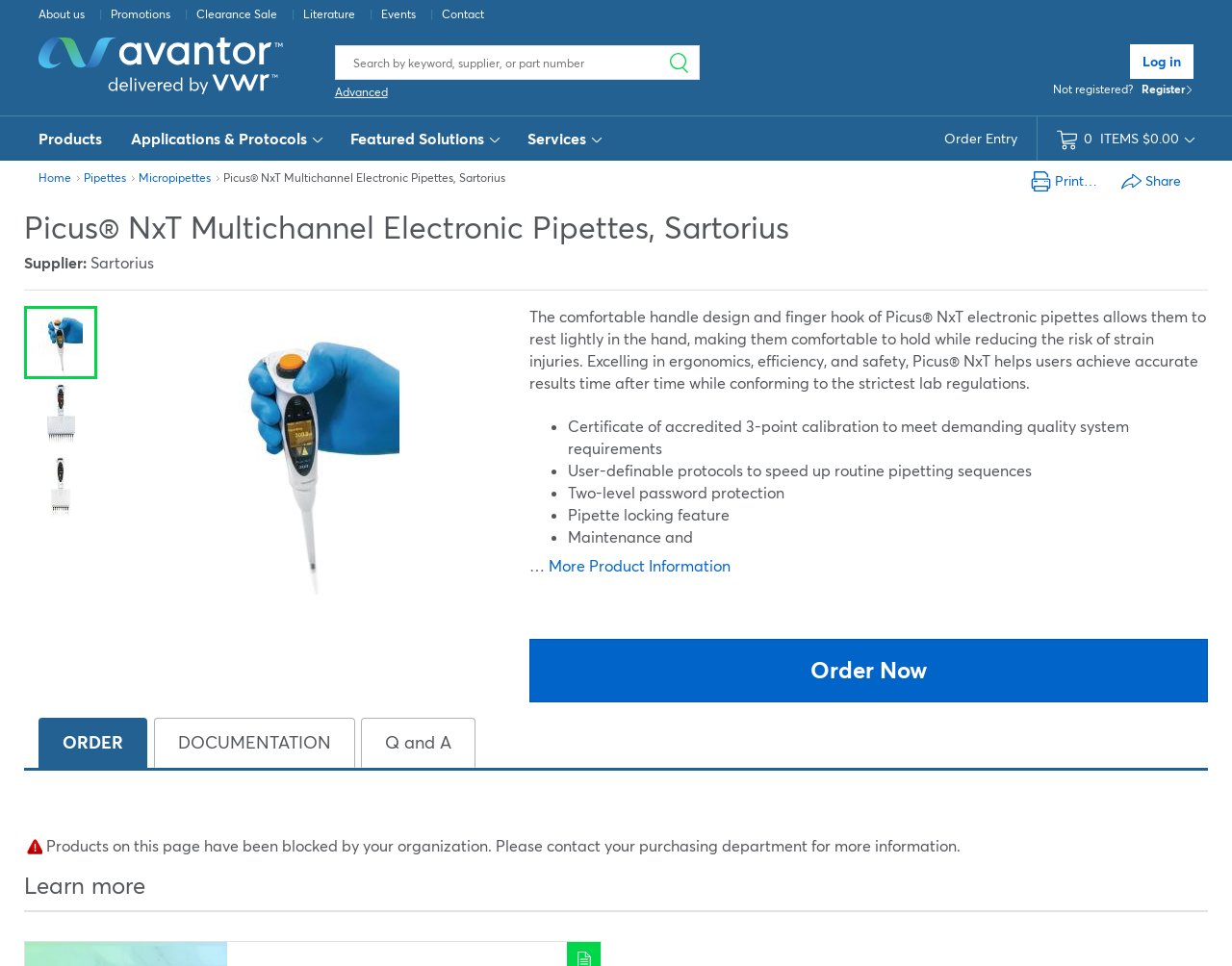Identify the bounding box coordinates of the part that should be clicked to carry out this instruction: "View products".

[0.02, 0.121, 0.095, 0.167]